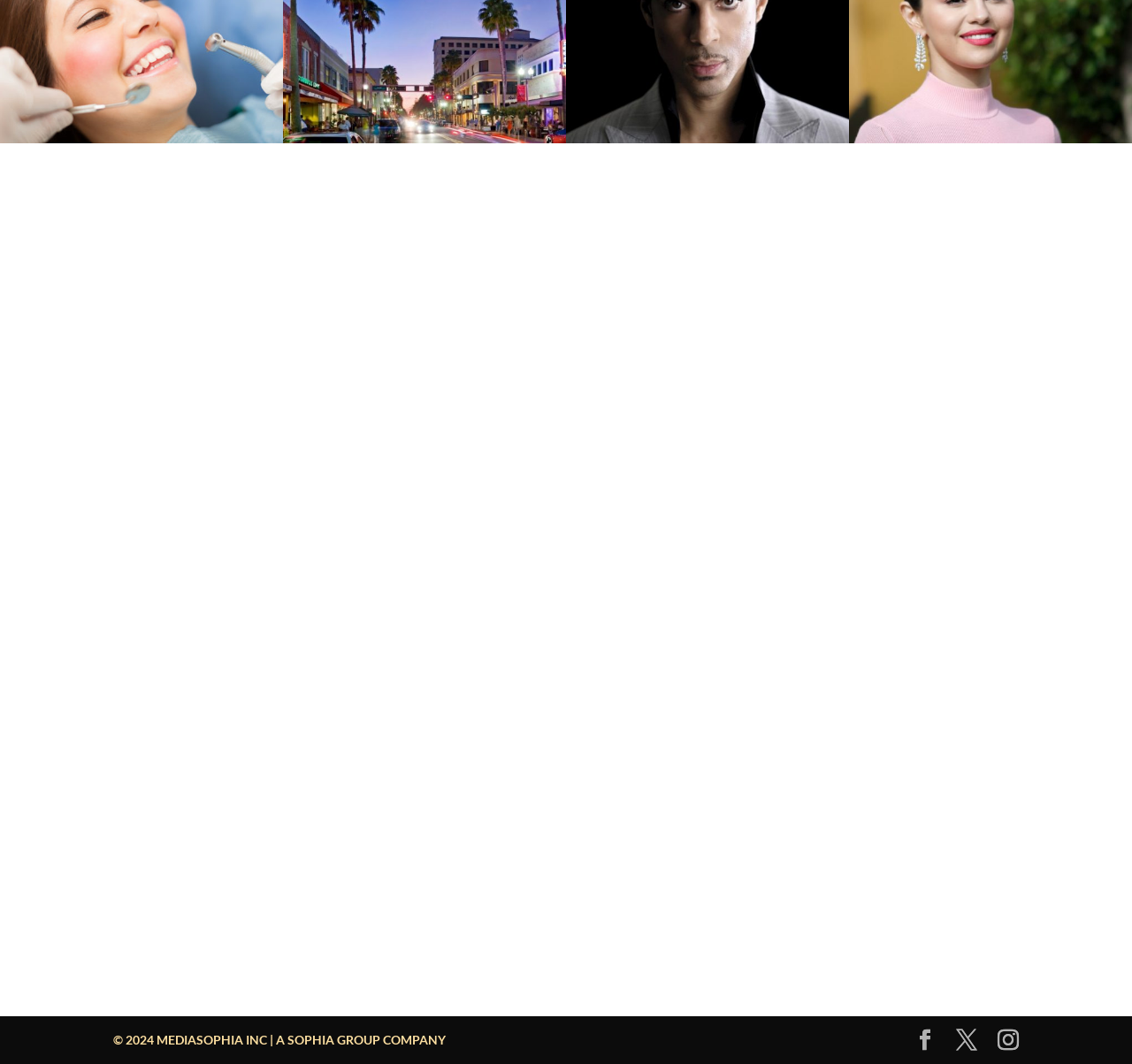What is the purpose of the SEND E button?
Answer the question with just one word or phrase using the image.

To send a message